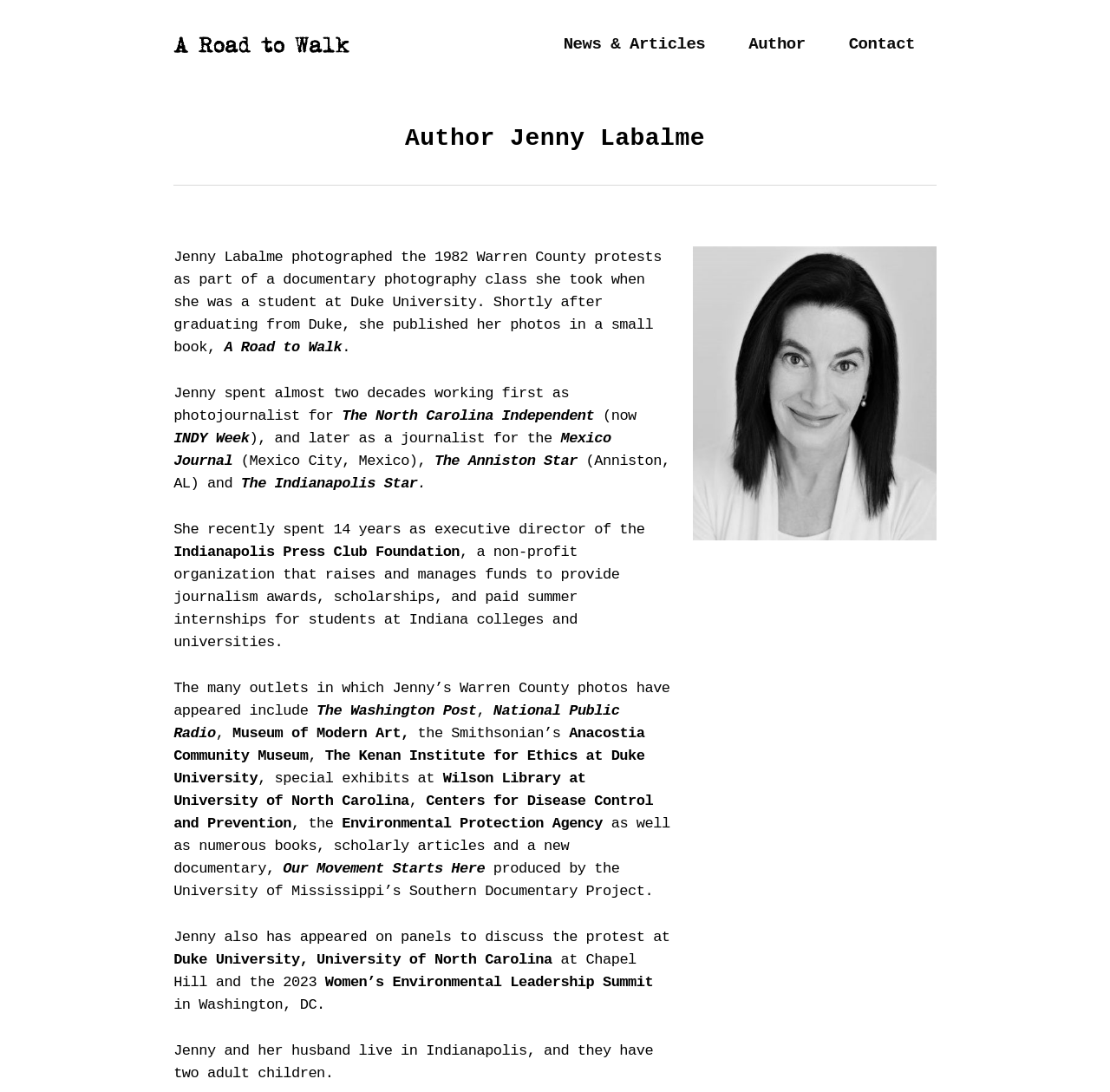What organizations have featured Jenny Labalme's Warren County photos?
Refer to the image and respond with a one-word or short-phrase answer.

The Washington Post, National Public Radio, etc.